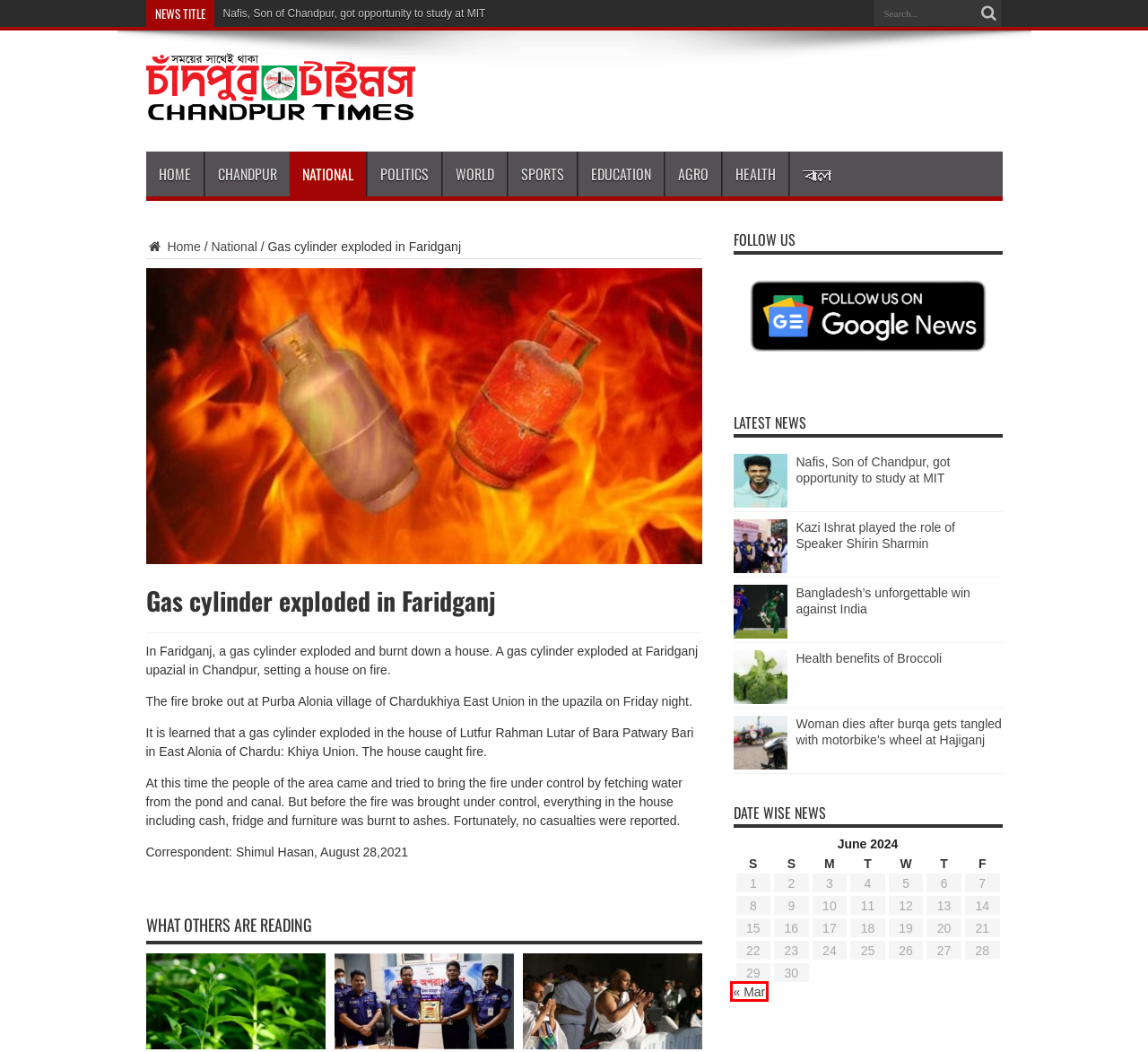Analyze the given webpage screenshot and identify the UI element within the red bounding box. Select the webpage description that best matches what you expect the new webpage to look like after clicking the element. Here are the candidates:
A. Education
B. Bangladesh Politics
C. Sports
D. Hajj first flight to start from May 31st - Chandpur Times
E. Woman dies after burqa gets tangled with motorbike’s wheel at Hajiganj - Chandpur Times
F. March 2023 - Chandpur Times
G. Asif Mohiuddin honored as the best circle of police in Chandpur - Chandpur Times
H. Chandpur Forest Department set a target of distributing 55,000 saplings - Chandpur Times

F